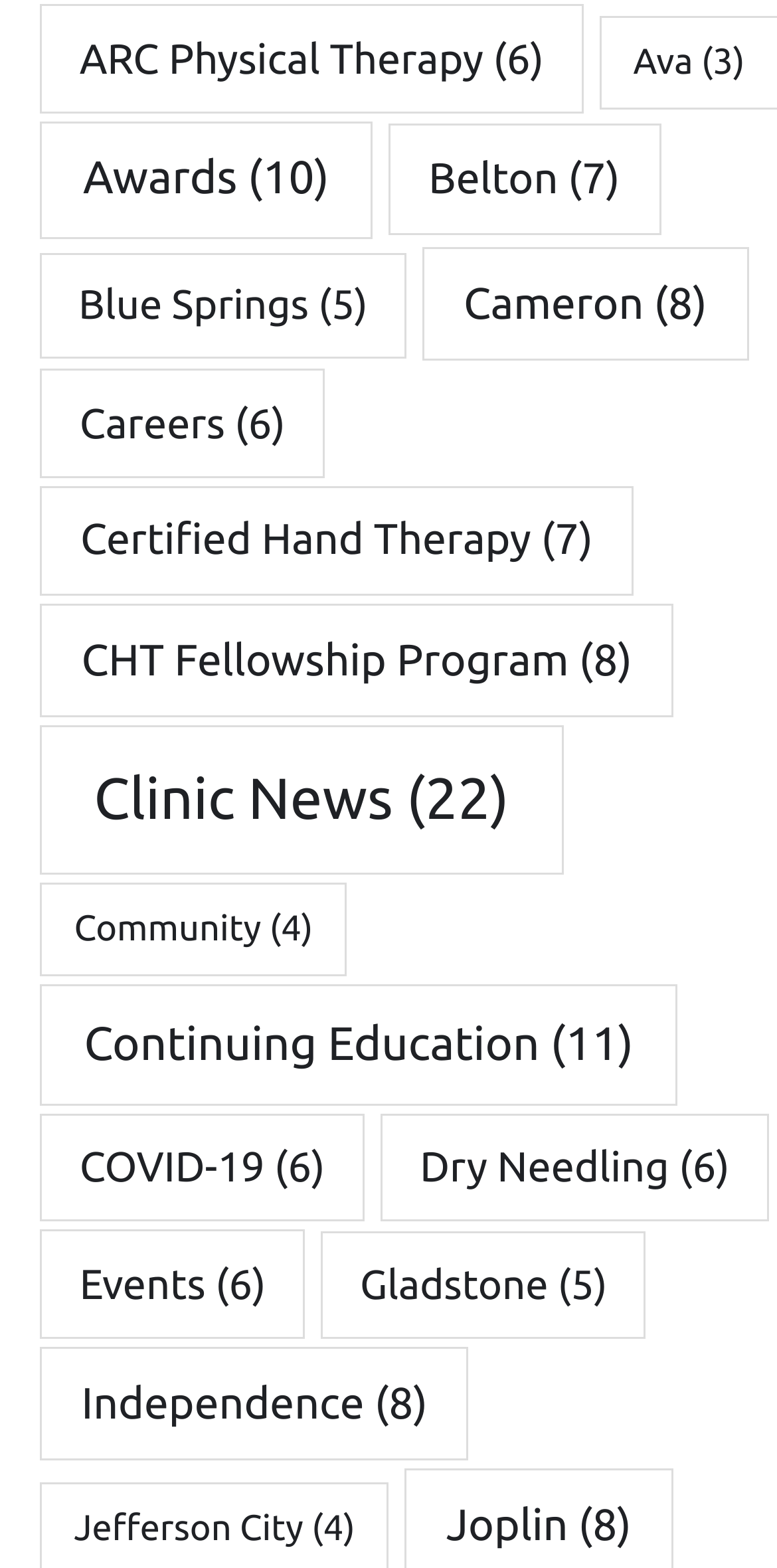How many links are related to education?
Analyze the image and deliver a detailed answer to the question.

I searched for links related to education and found 'Continuing Education' and 'CHT Fellowship Program', which totals 2.